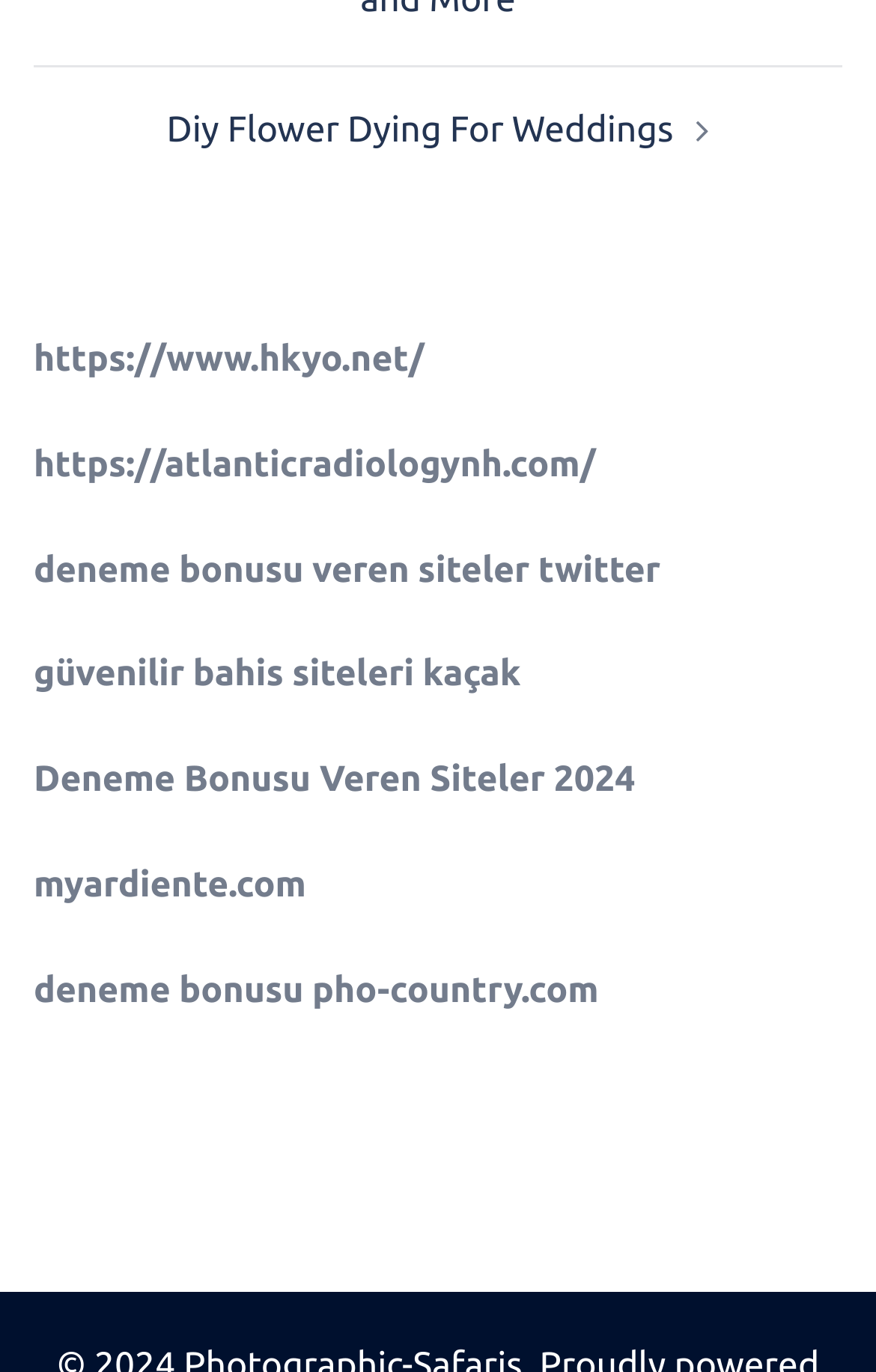How many links are there in the complementary section?
Answer the question with detailed information derived from the image.

I counted the number of link elements within the complementary section, which has ID 55, and found 7 links with IDs 181 to 189.